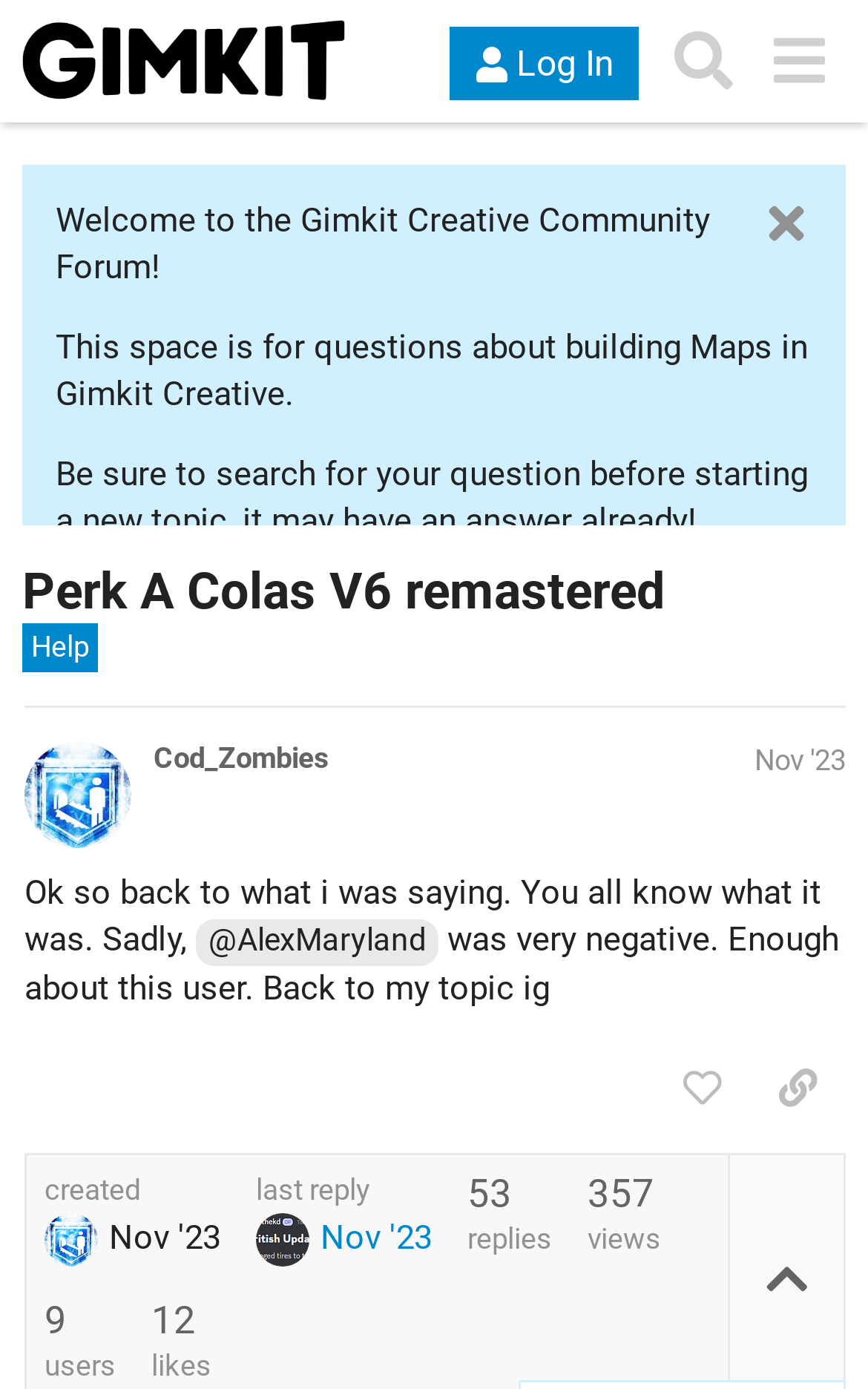Predict the bounding box coordinates of the UI element that matches this description: "last replyNov '23". The coordinates should be in the format [left, top, right, bottom] with each value between 0 and 1.

[0.295, 0.845, 0.497, 0.912]